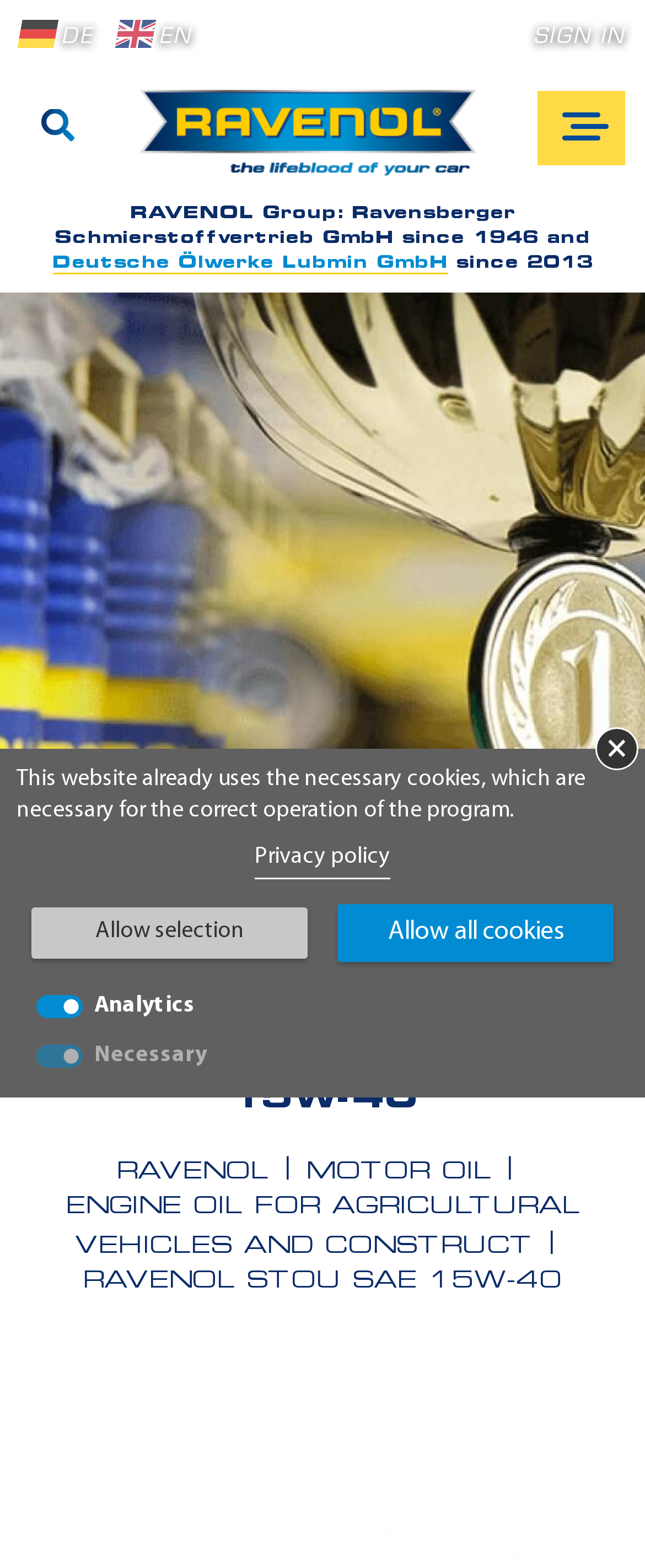Predict the bounding box of the UI element based on this description: "Motor oil".

[0.474, 0.74, 0.762, 0.755]